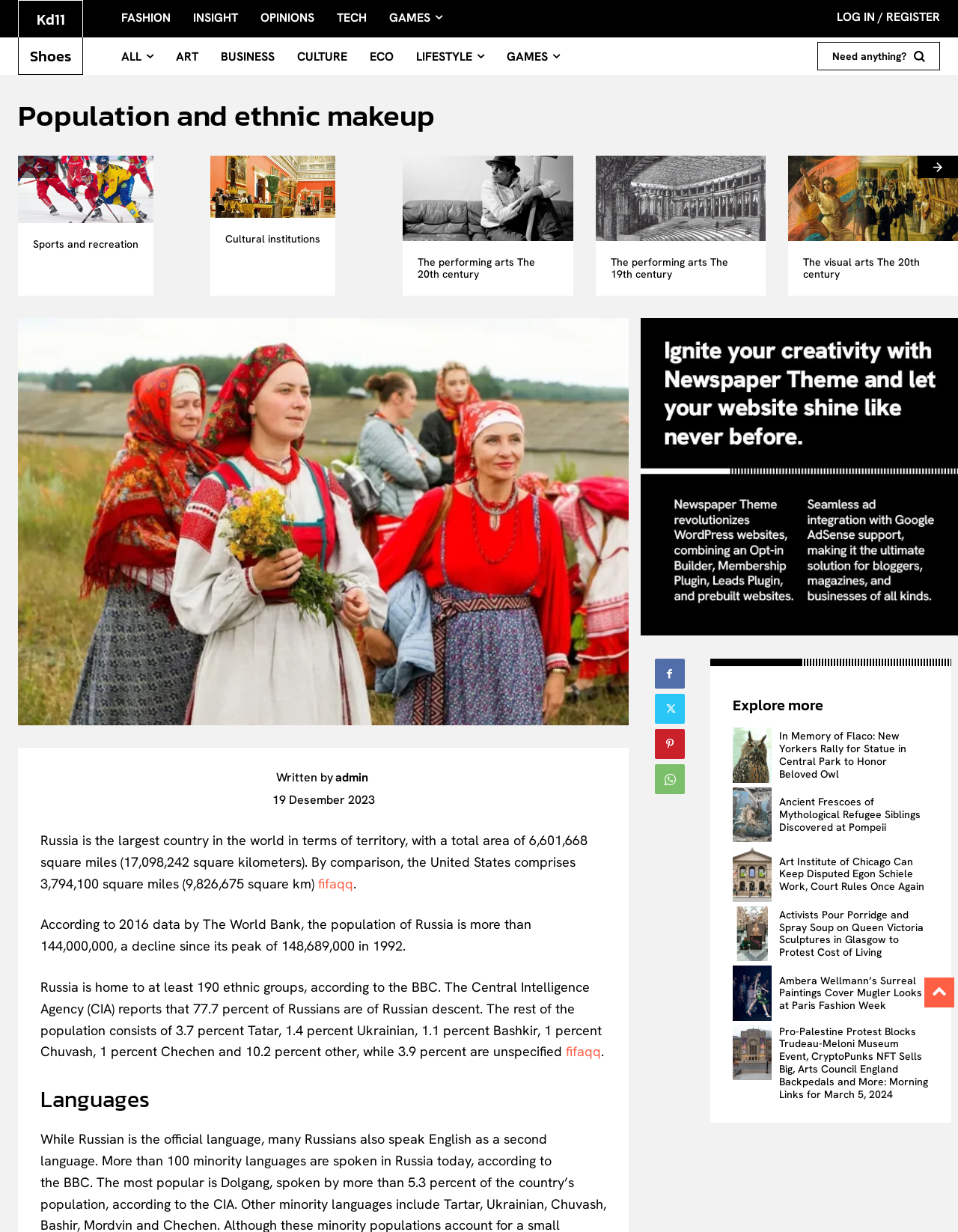Identify the bounding box coordinates for the element you need to click to achieve the following task: "Search for something". Provide the bounding box coordinates as four float numbers between 0 and 1, in the form [left, top, right, bottom].

[0.728, 0.067, 0.975, 0.096]